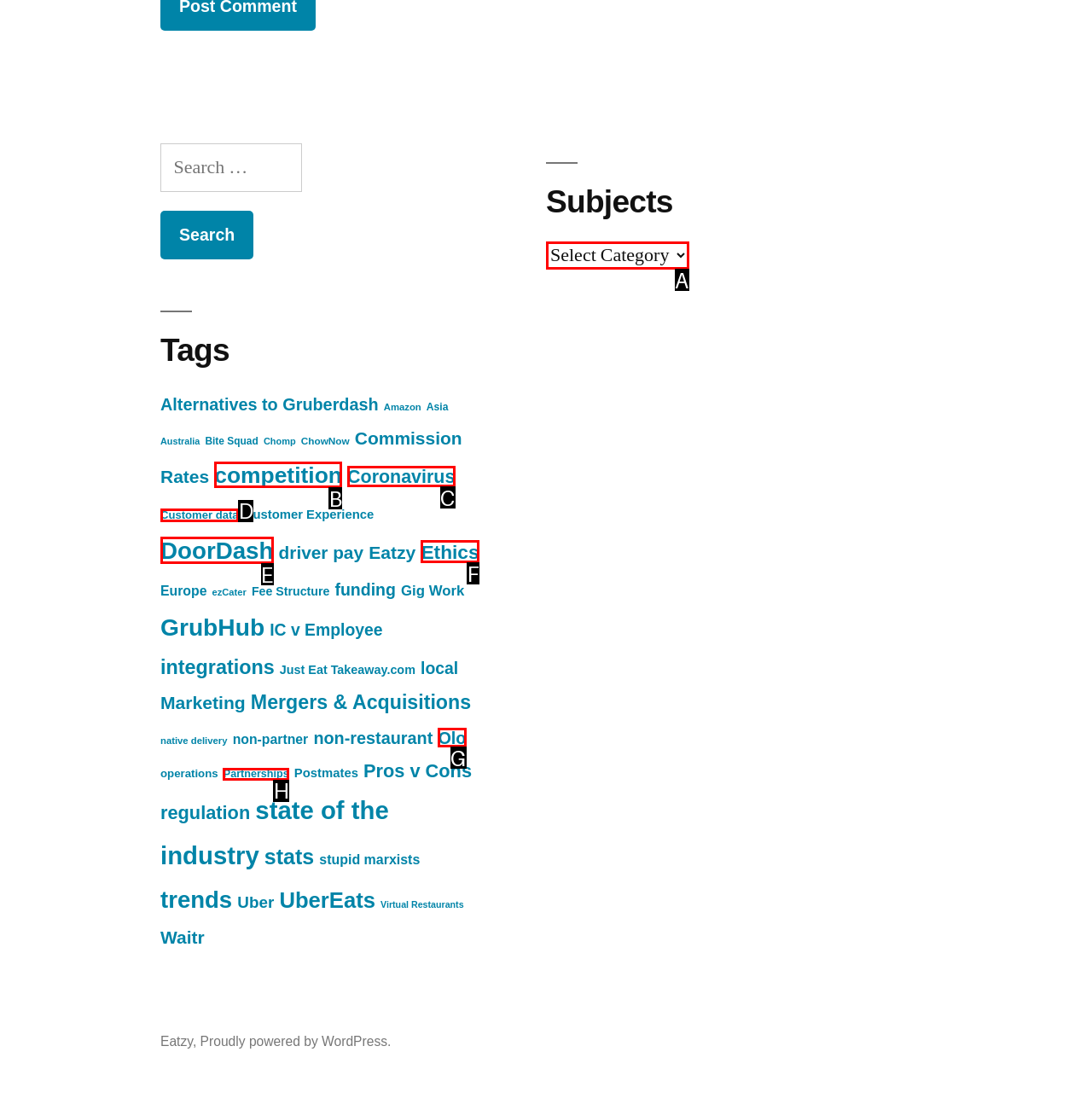Determine which option matches the description: Customer data. Answer using the letter of the option.

D